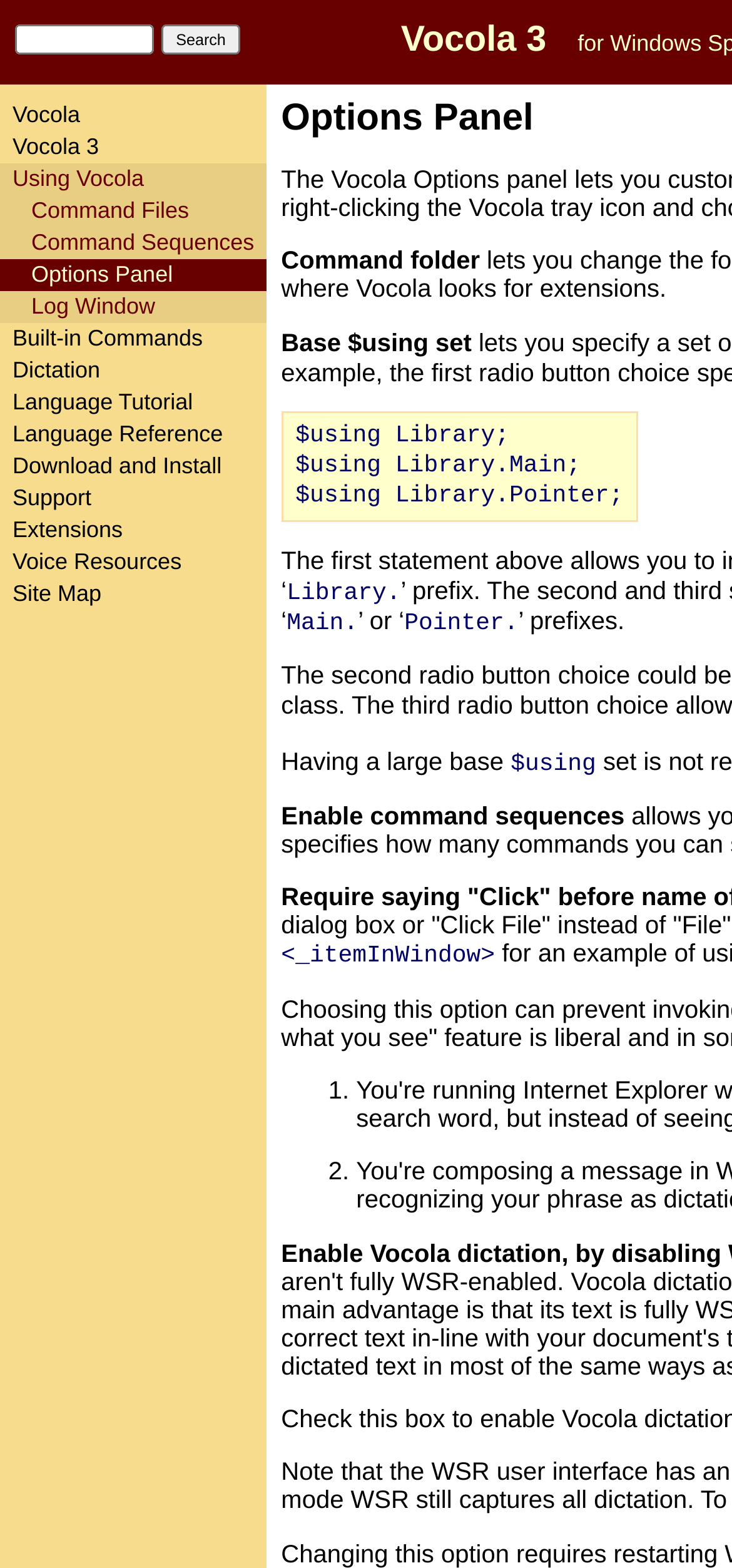Give a one-word or short-phrase answer to the following question: 
What is the text of the first link in the options panel?

Vocola